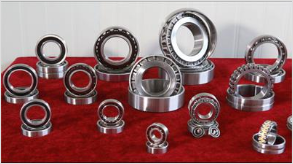Please examine the image and answer the question with a detailed explanation:
What type of material are the ball bearings made of?

The caption describes the ball bearings as having a metallic sheen, which suggests that they are made of a metallic material. This is consistent with the typical composition of ball bearings, which are often made of steel or other metals.